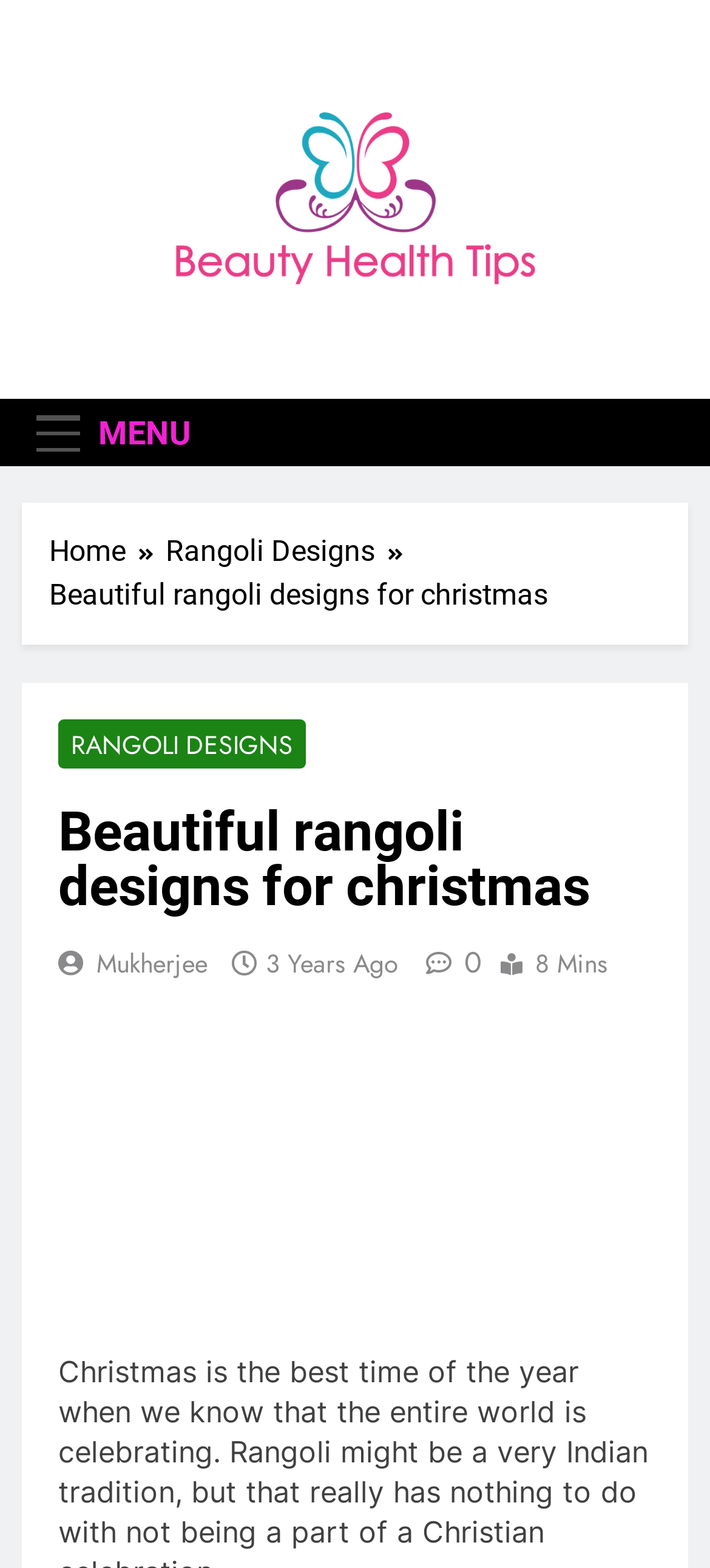Can you show the bounding box coordinates of the region to click on to complete the task described in the instruction: "Go to 'Home'"?

[0.069, 0.338, 0.233, 0.366]